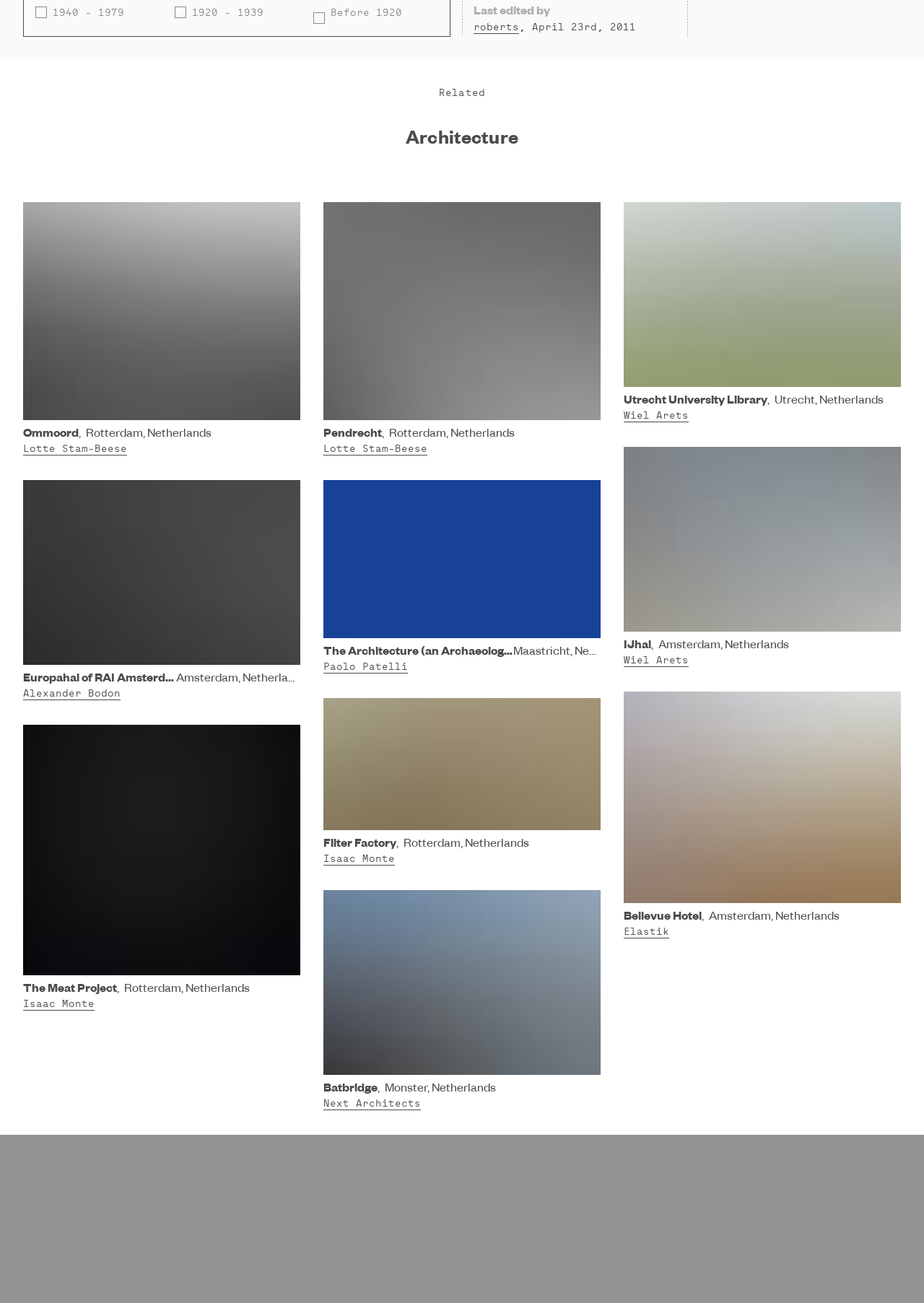Pinpoint the bounding box coordinates for the area that should be clicked to perform the following instruction: "click on the link to Ommoord, Rotterdam, Netherlands".

[0.025, 0.328, 0.32, 0.339]